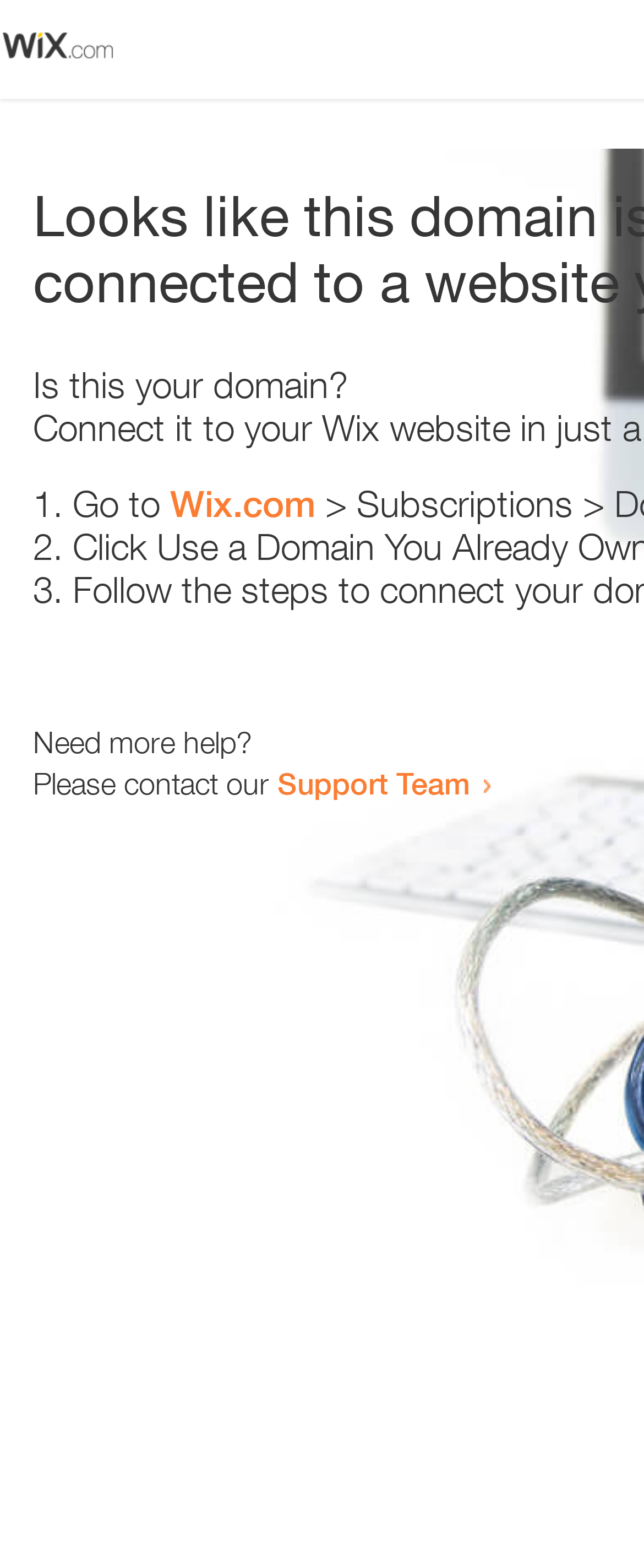Given the webpage screenshot, identify the bounding box of the UI element that matches this description: "Wix.com".

[0.264, 0.308, 0.49, 0.335]